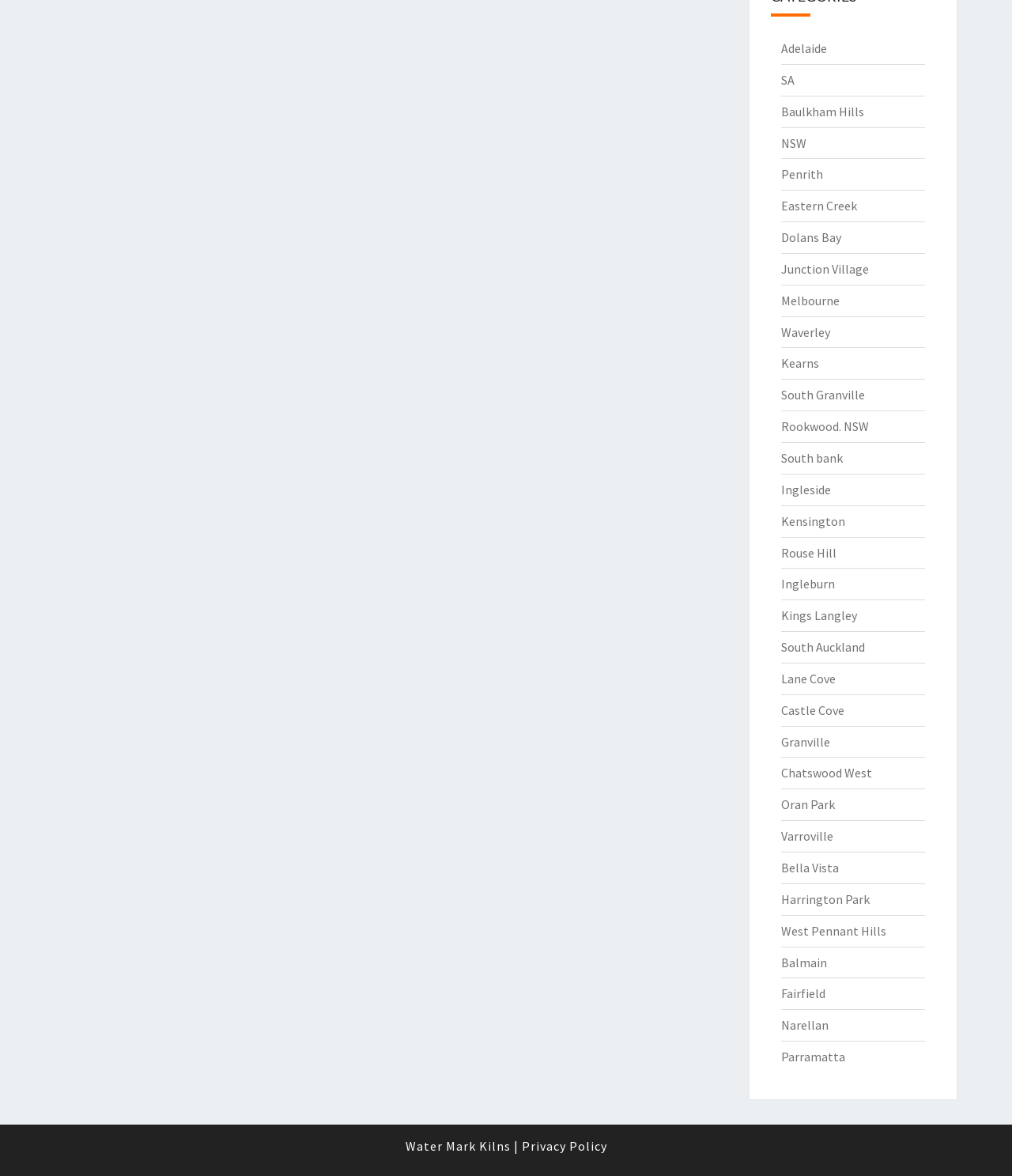Find the coordinates for the bounding box of the element with this description: "Kensington".

[0.771, 0.436, 0.835, 0.45]